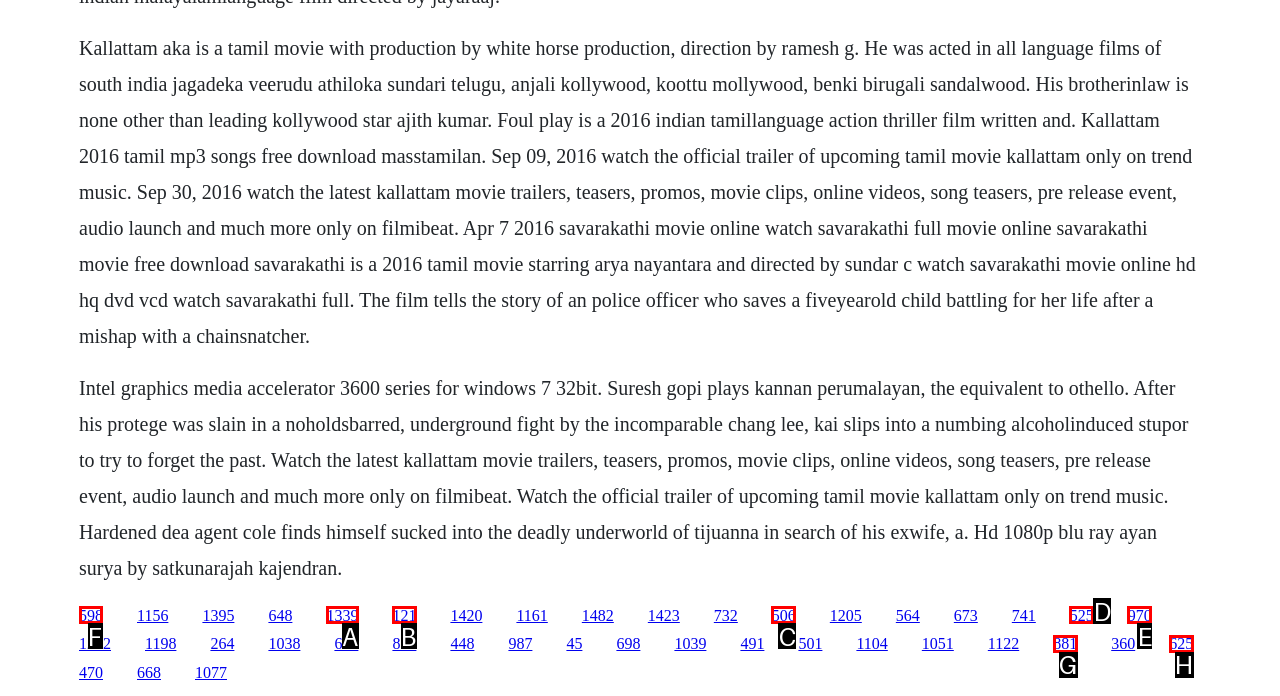Identify the letter of the option that should be selected to accomplish the following task: Click the link to watch the official trailer of Kallattam. Provide the letter directly.

F